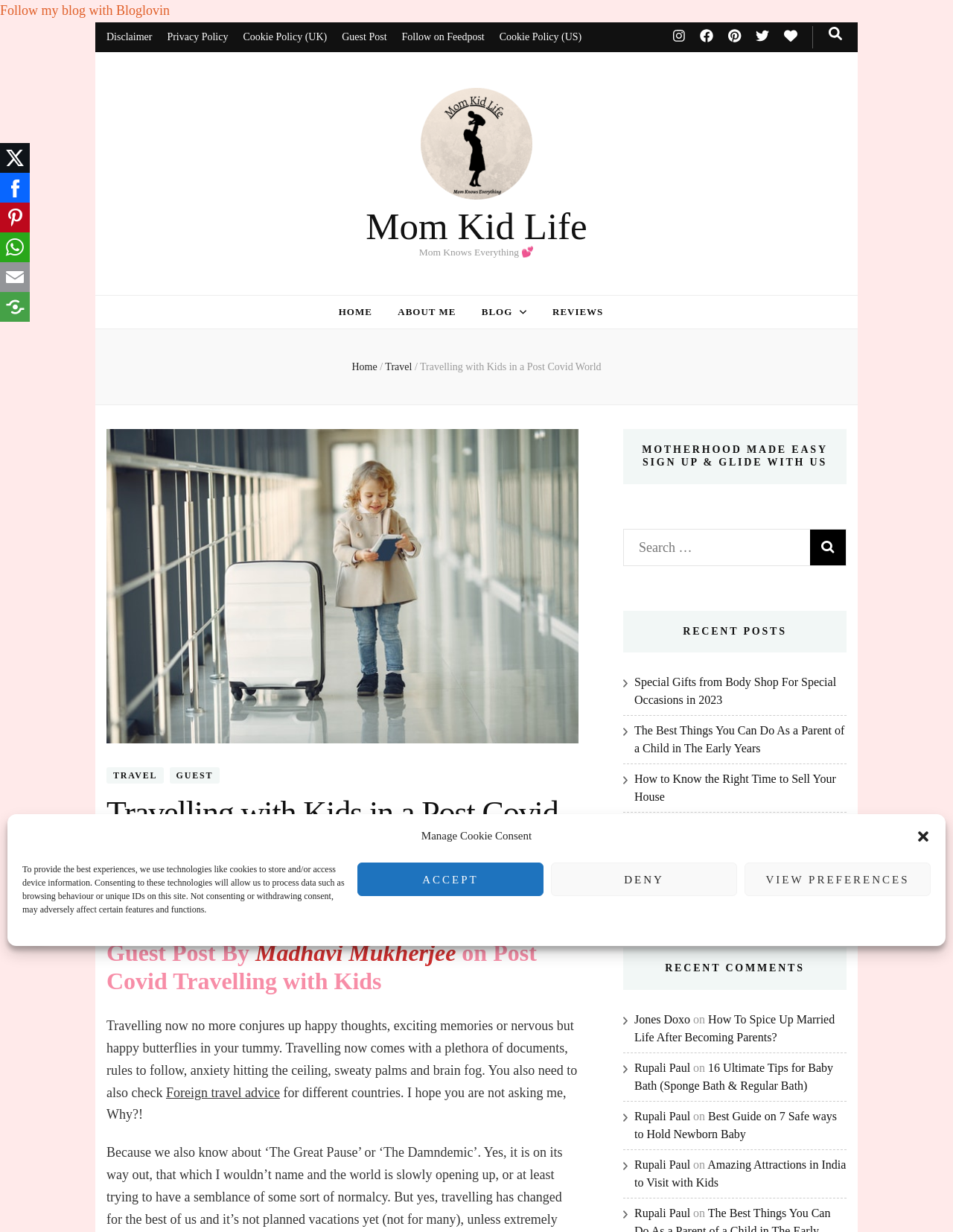Illustrate the webpage's structure and main components comprehensively.

This webpage is about traveling with kids in a post-Covid world. At the top, there is a dialog box for managing cookie consent, which includes buttons to accept, deny, or view preferences. Below this, there are several links to follow the blog with Bloglovin, as well as links to disclaimer, privacy policy, and other related pages.

On the left side, there is a mobile navigation menu with links to home, about me, blog, and reviews. Below this, there is a logo of "Mom Kid Life" with a tagline "Mom Knows Everything". 

The main content of the webpage is an article titled "Travelling with Kids in a Post Covid World". The article has a heading, followed by an image related to travel with kids. The content of the article discusses the challenges of traveling with kids in the post-Covid era, including the need to check foreign travel advice for different countries.

On the right side, there are several sections, including a search bar, a section for recent posts with links to various articles, and a section for recent comments with links to comments from different users.

At the bottom, there are social media links, including a "Buy Me A Coffee" image, and a Twitter button to post to Twitter.